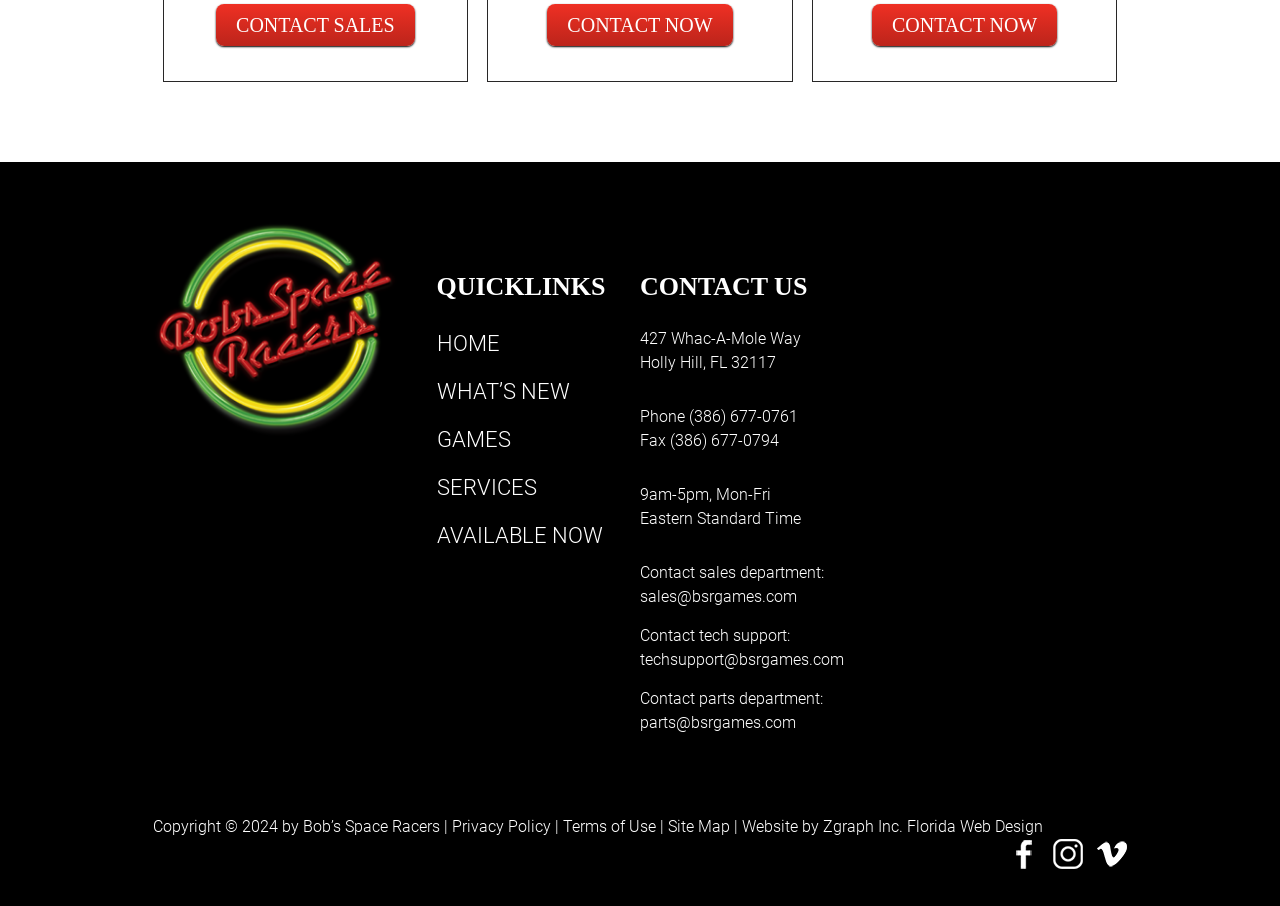Please specify the bounding box coordinates for the clickable region that will help you carry out the instruction: "Click sales@bsrgames.com".

[0.5, 0.645, 0.623, 0.672]